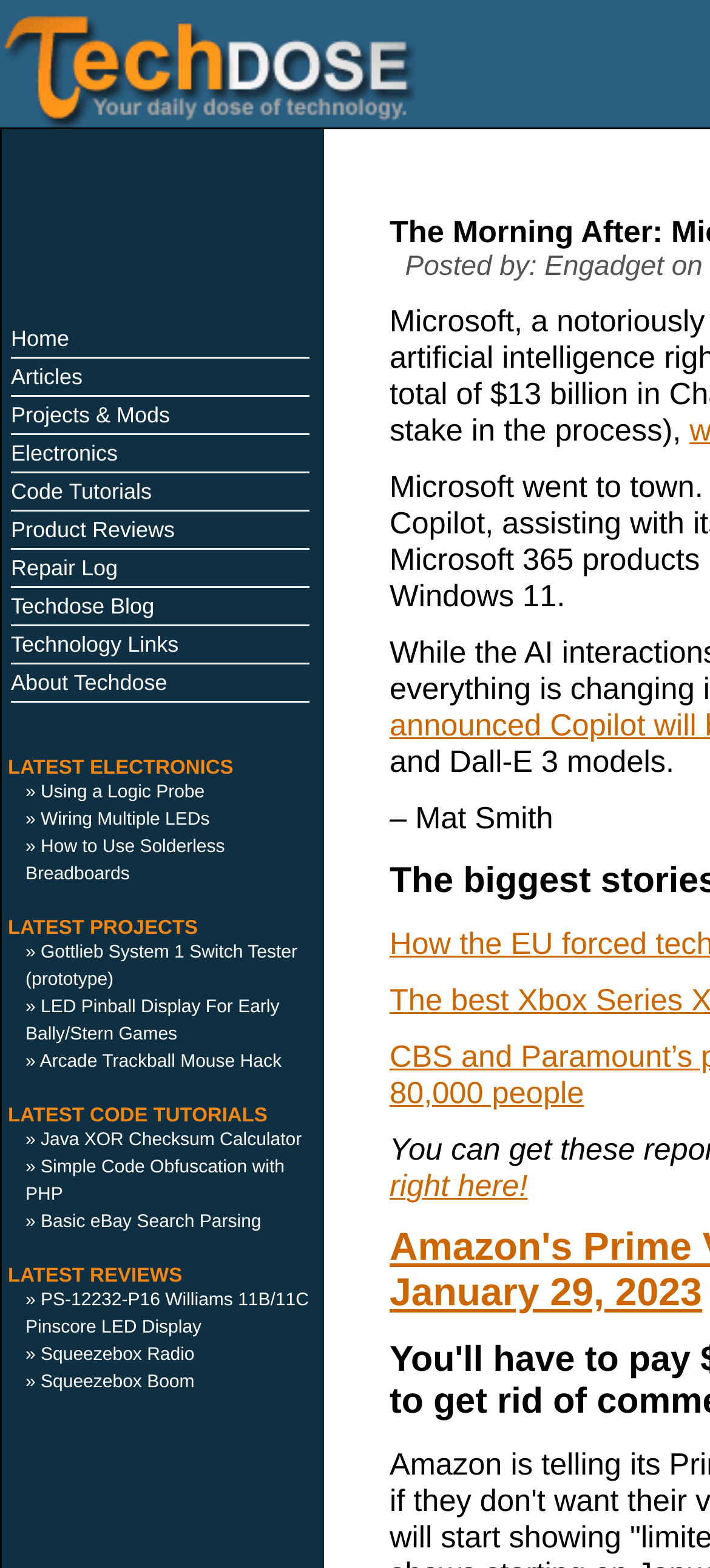Identify the bounding box coordinates of the region that needs to be clicked to carry out this instruction: "read latest electronics article". Provide these coordinates as four float numbers ranging from 0 to 1, i.e., [left, top, right, bottom].

[0.057, 0.499, 0.288, 0.512]